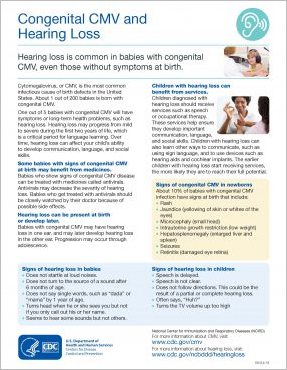Please answer the following question using a single word or phrase: 
What is a sign of hearing loss in children?

Delayed or unclear speech